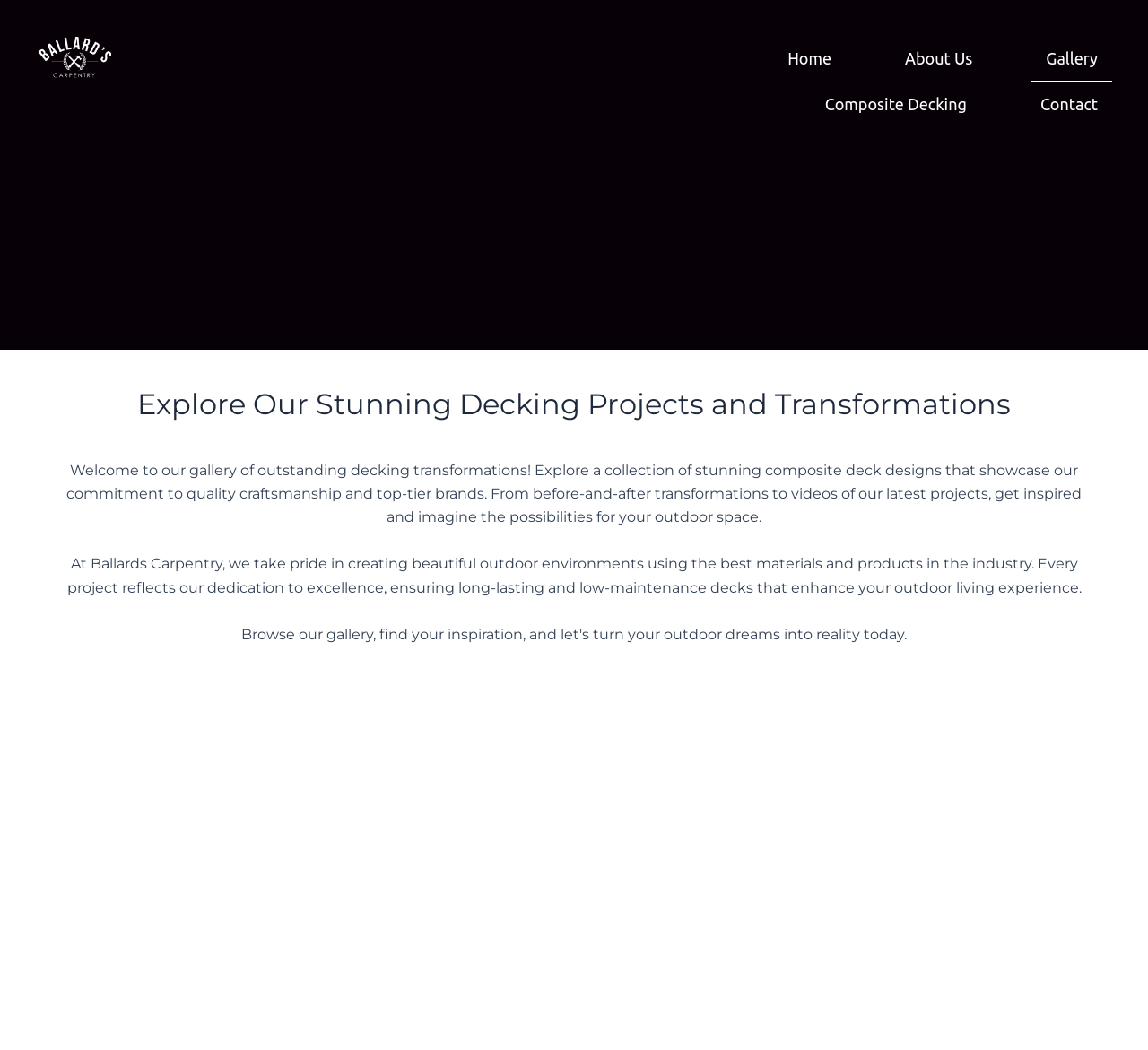Find the bounding box coordinates of the element to click in order to complete this instruction: "Click the Home link". The bounding box coordinates must be four float numbers between 0 and 1, denoted as [left, top, right, bottom].

[0.674, 0.034, 0.737, 0.078]